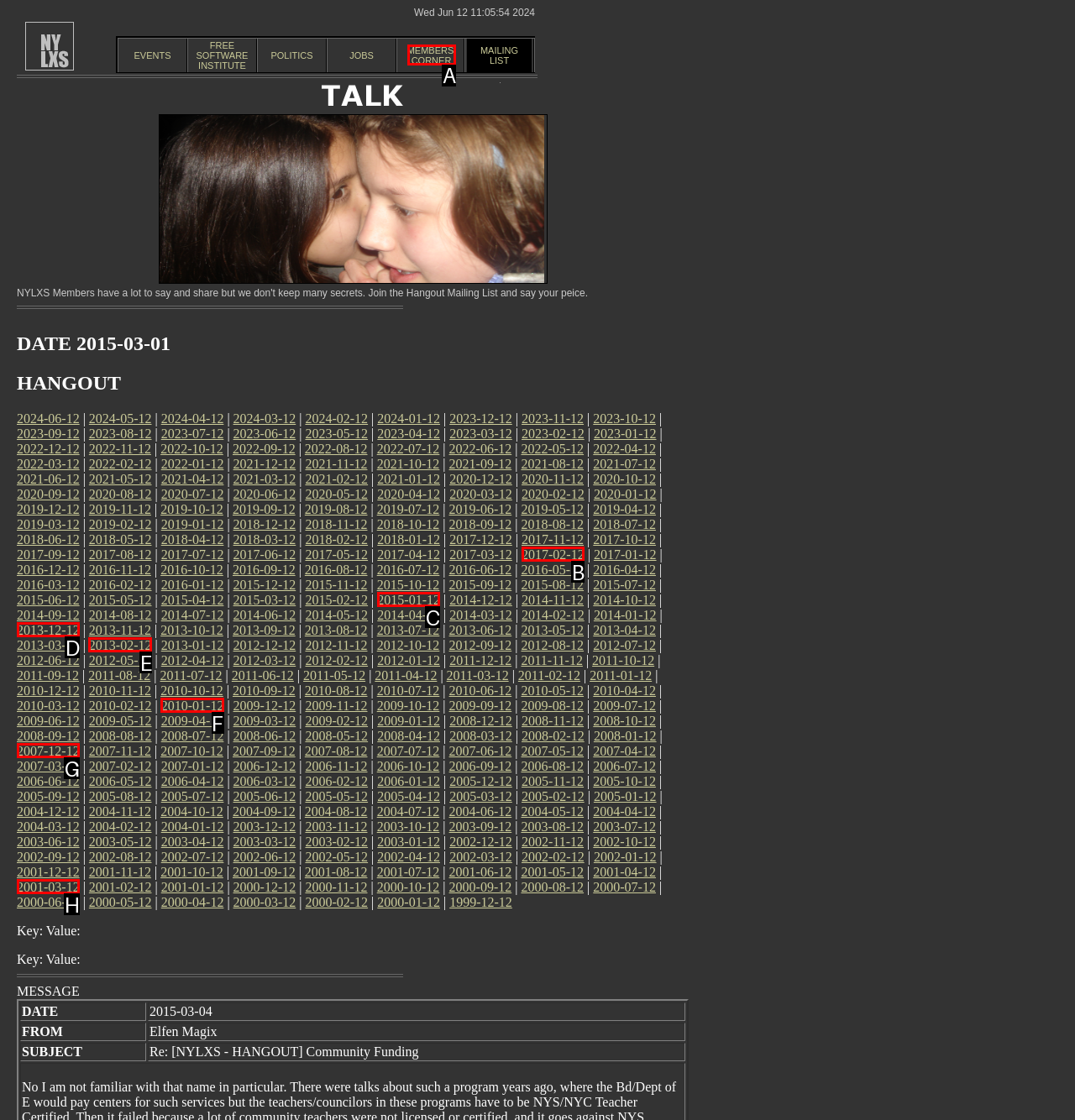Choose the UI element you need to click to carry out the task: Click MEMBERS' CORNER.
Respond with the corresponding option's letter.

A